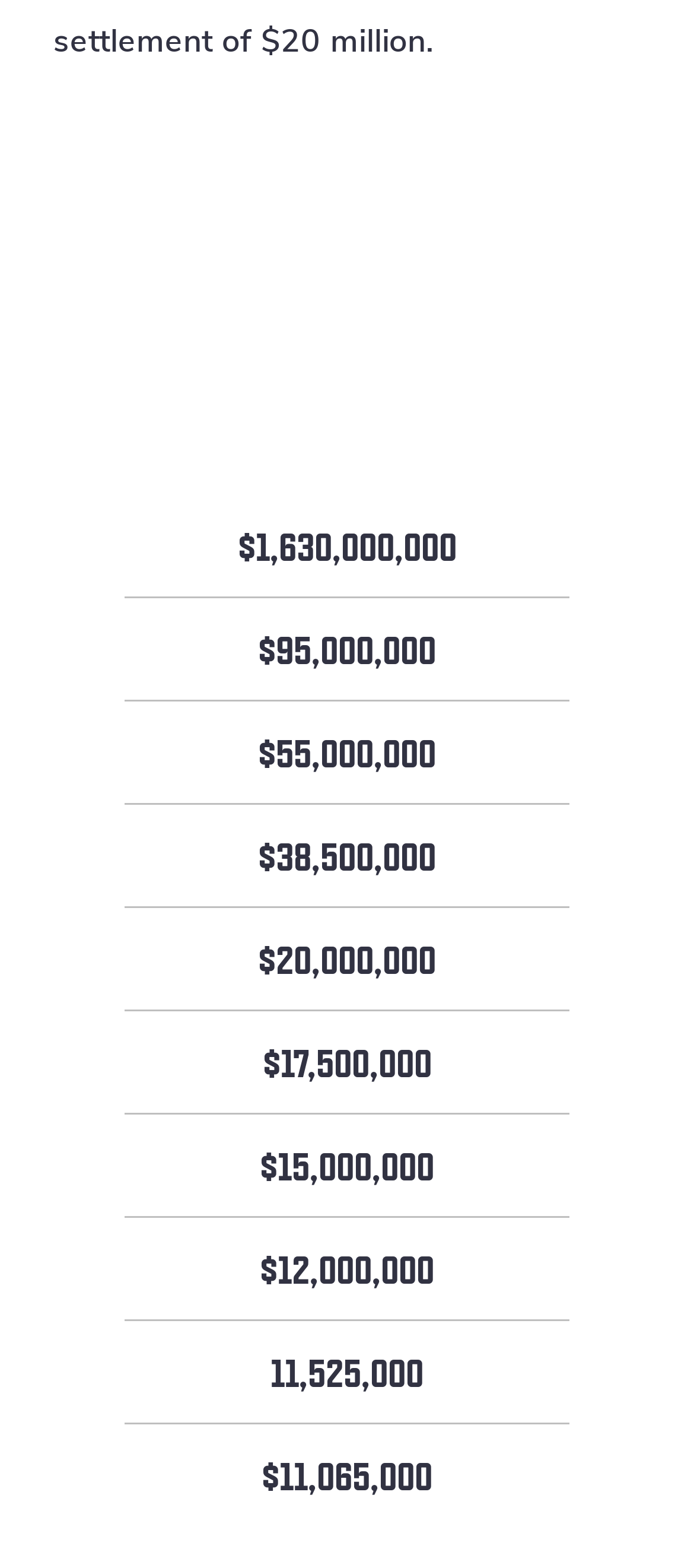Identify the bounding box coordinates of the region that should be clicked to execute the following instruction: "Explore the $95,000,000 option".

[0.179, 0.402, 0.821, 0.448]